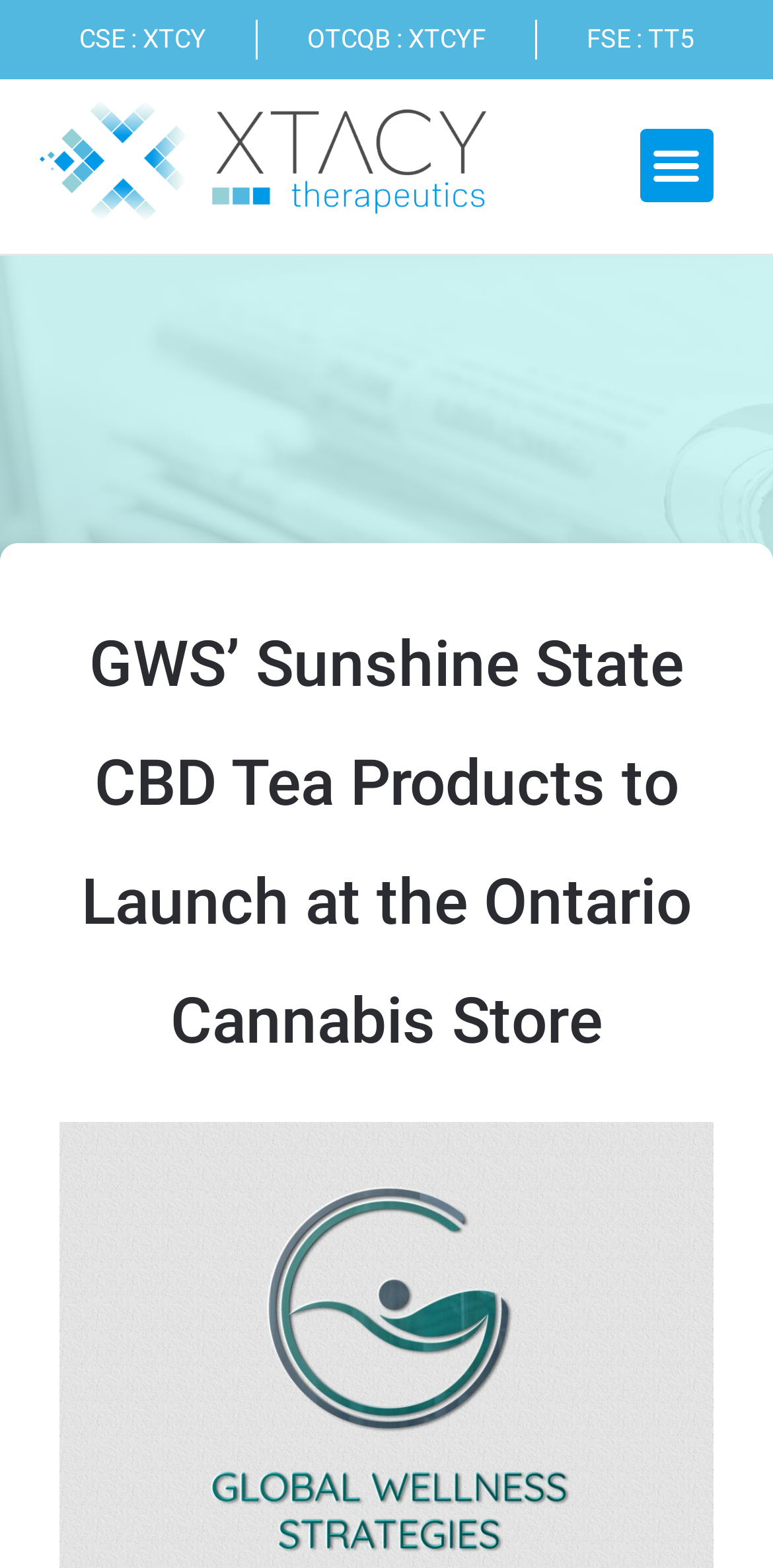Using the element description provided, determine the bounding box coordinates in the format (top-left x, top-left y, bottom-right x, bottom-right y). Ensure that all values are floating point numbers between 0 and 1. Element description: FSE : TT5

[0.759, 0.013, 0.897, 0.037]